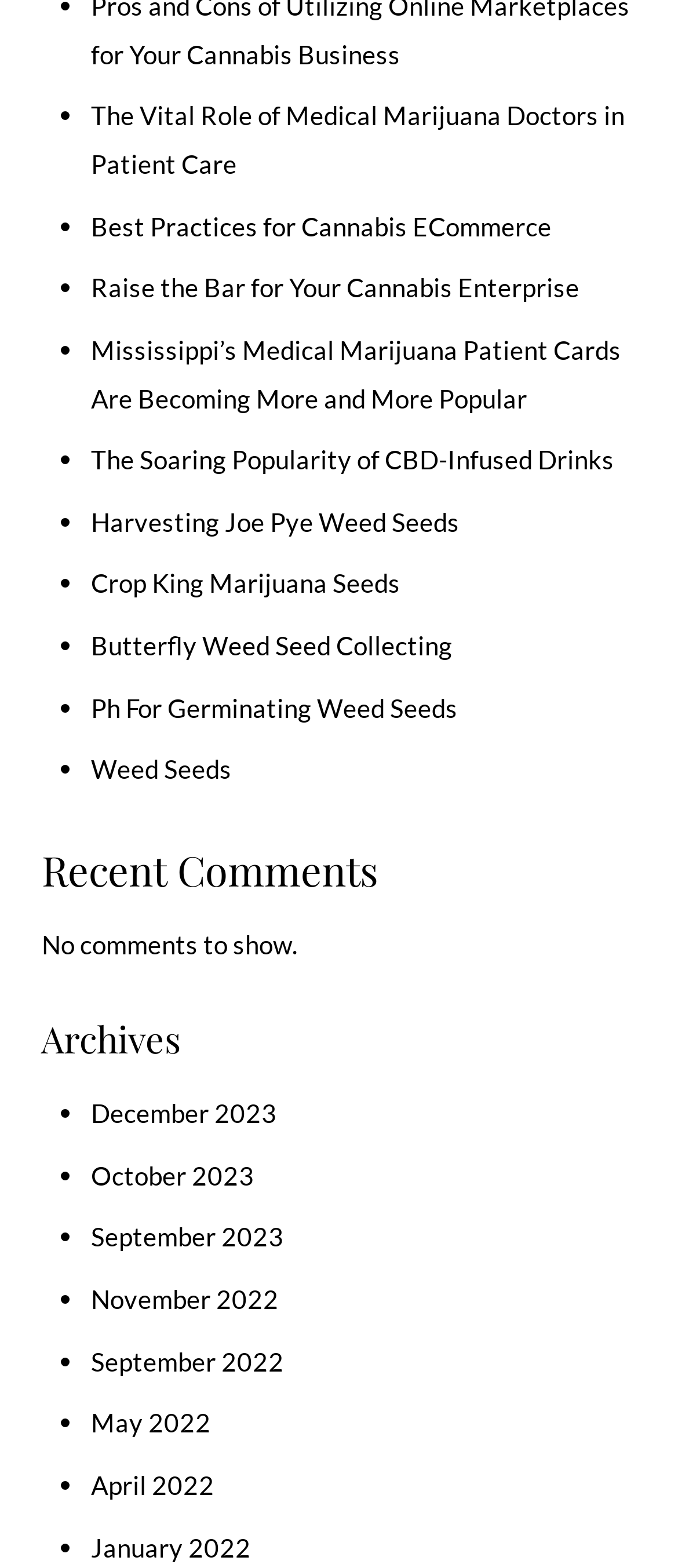How many links are there in the 'Recent Comments' section?
Provide an in-depth answer to the question, covering all aspects.

The 'Recent Comments' section has a heading and a static text that says 'No comments to show.', indicating that there are no links or comments in this section.